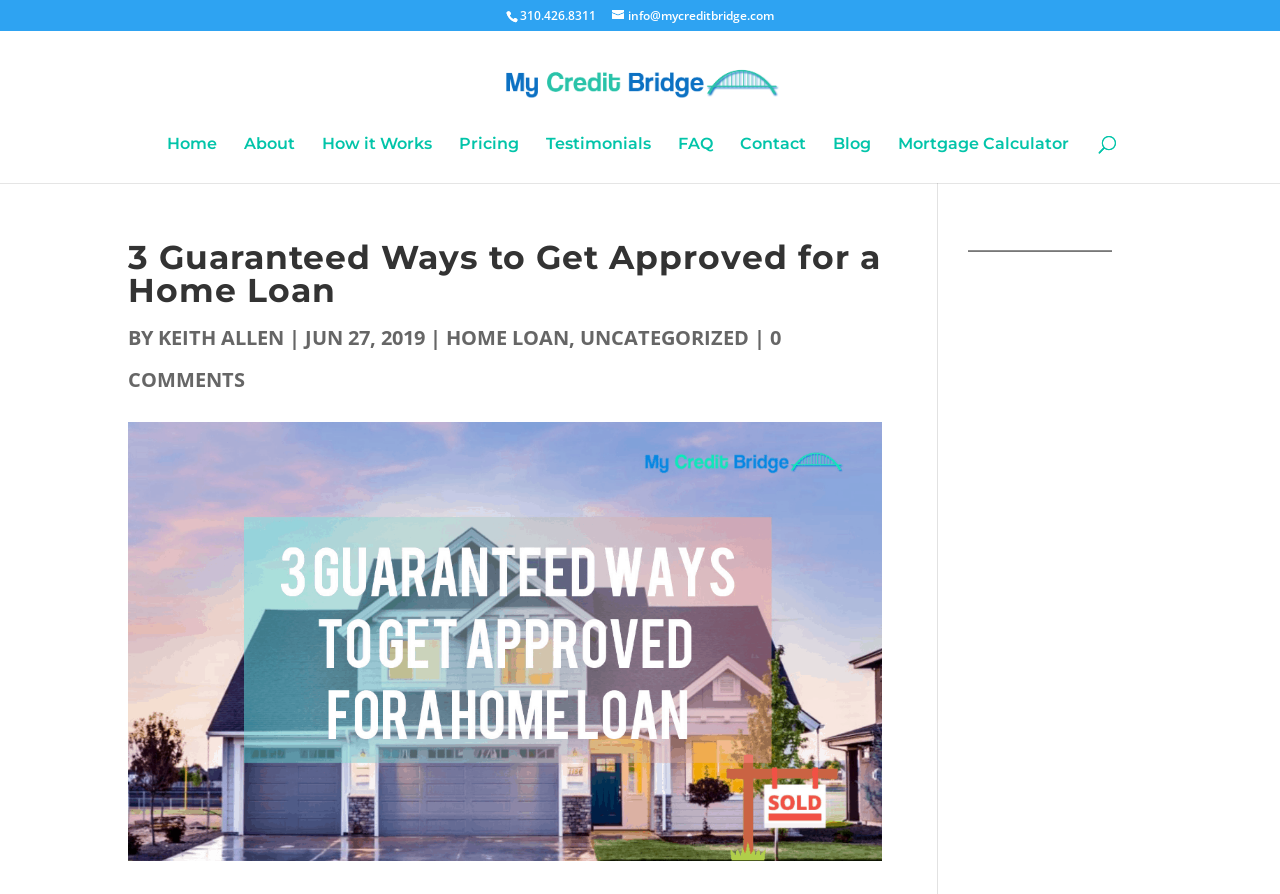Locate the bounding box coordinates of the clickable region necessary to complete the following instruction: "Navigate to the home page". Provide the coordinates in the format of four float numbers between 0 and 1, i.e., [left, top, right, bottom].

[0.13, 0.153, 0.169, 0.205]